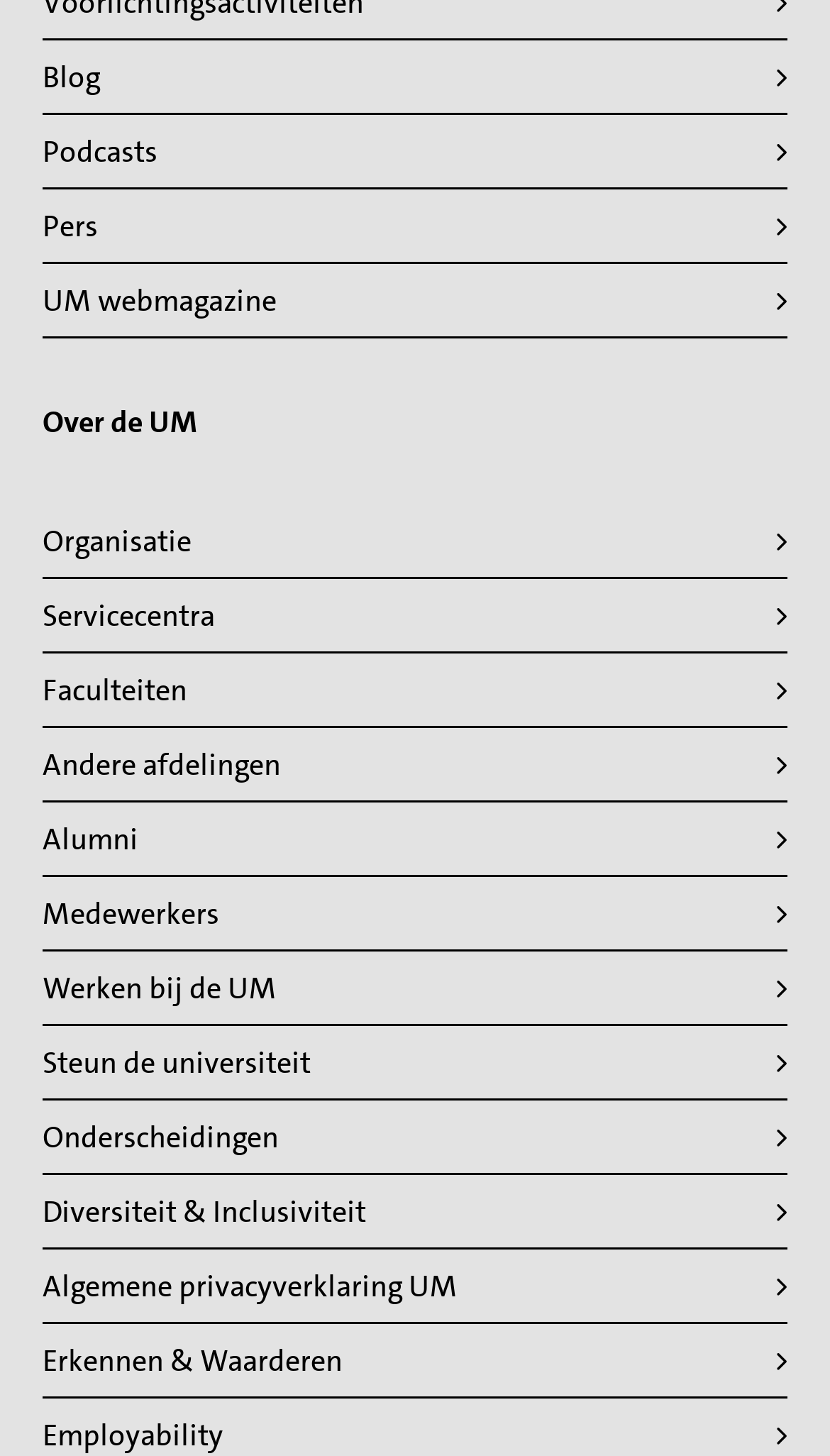Given the element description "Andere afdelingen", identify the bounding box of the corresponding UI element.

[0.051, 0.511, 0.949, 0.537]